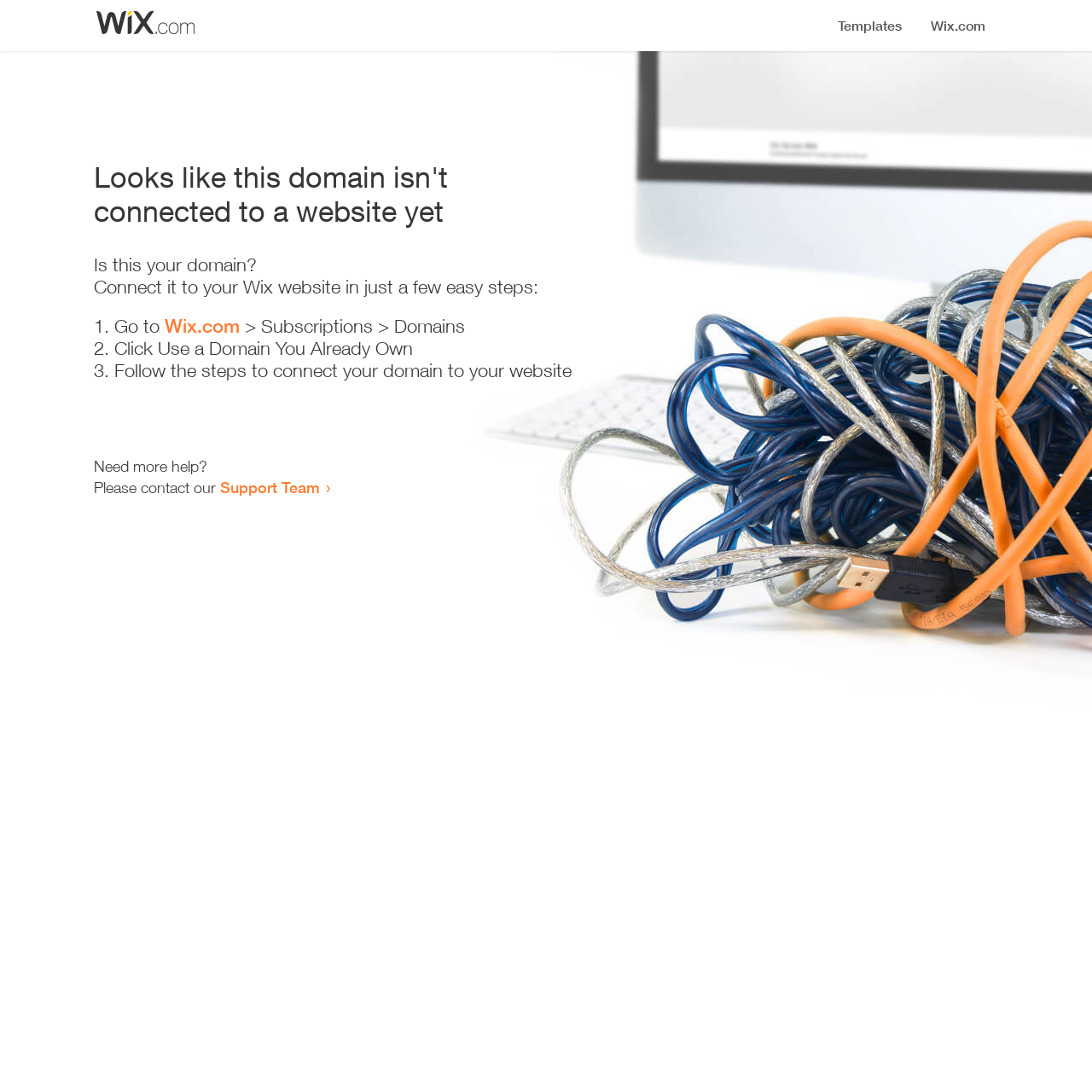Based on the element description "Wix.com", predict the bounding box coordinates of the UI element.

[0.151, 0.288, 0.22, 0.309]